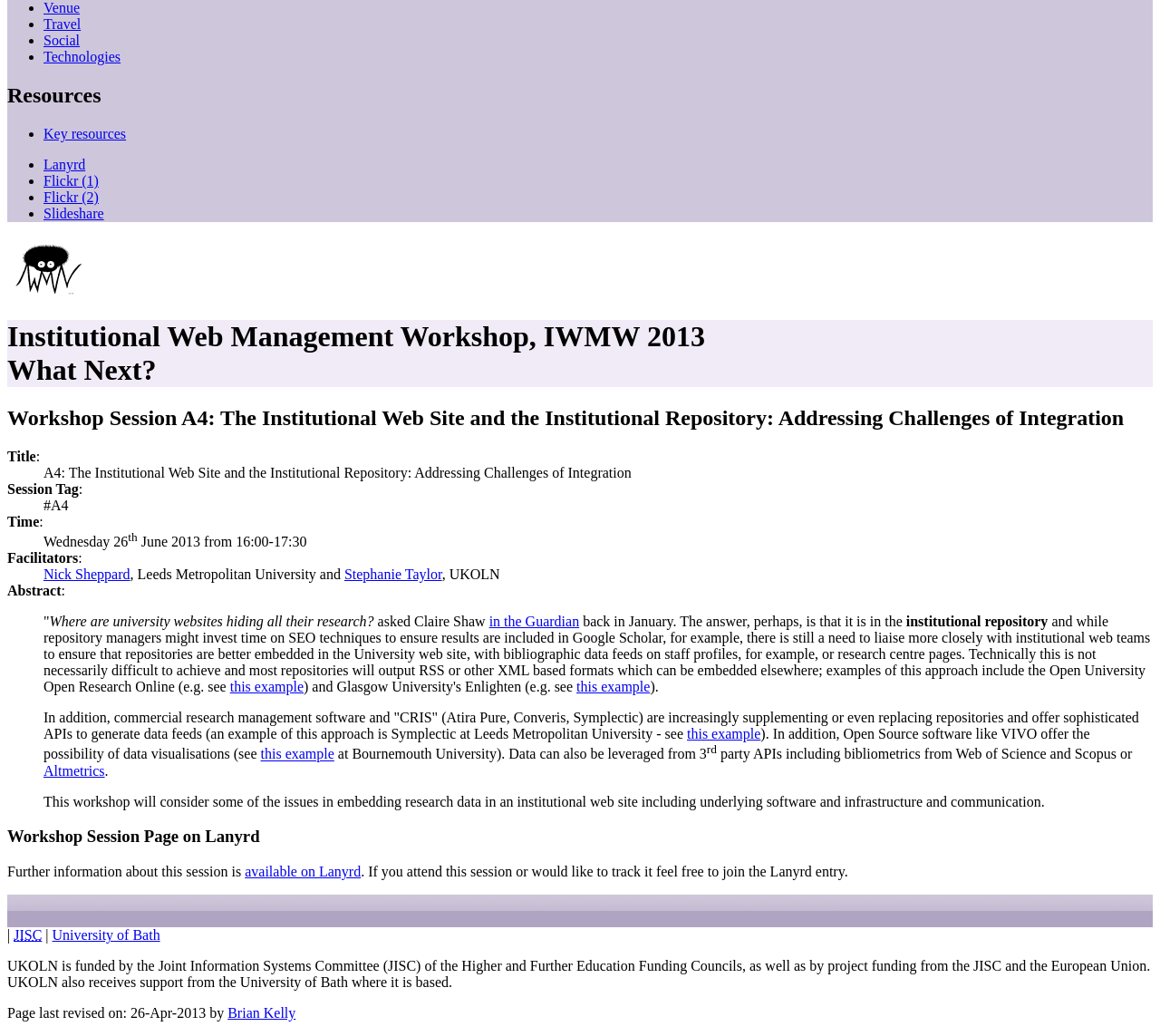Locate the bounding box coordinates for the element described below: "available on Lanyrd". The coordinates must be four float values between 0 and 1, formatted as [left, top, right, bottom].

[0.211, 0.834, 0.311, 0.849]